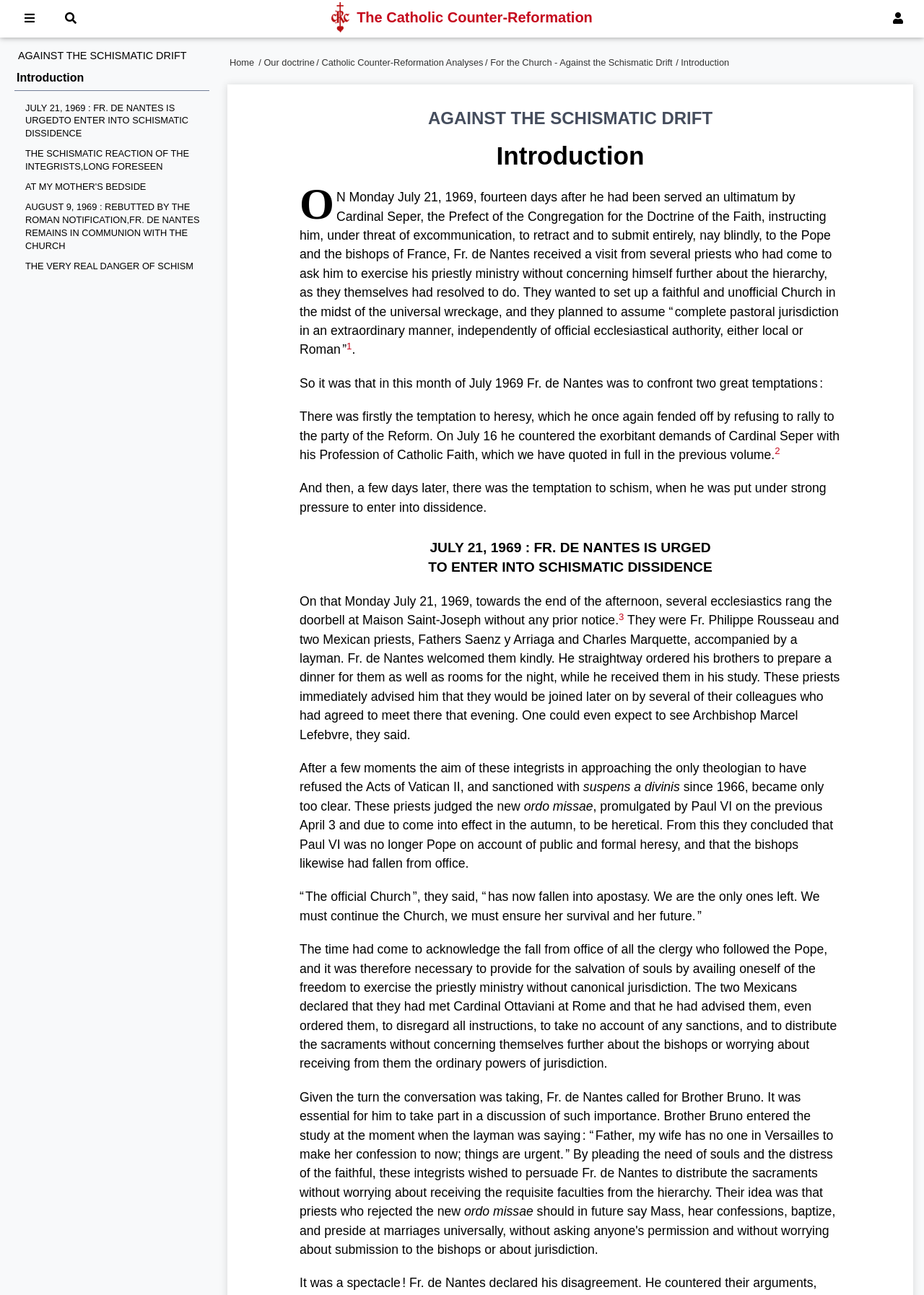What is the title of the webpage?
Kindly answer the question with as much detail as you can.

I determined the title of the webpage by looking at the heading element with the text 'The Catholic Counter-Reformation' which has a bounding box coordinate of [0.386, 0.006, 0.641, 0.021]. This suggests that it is the main title of the webpage.